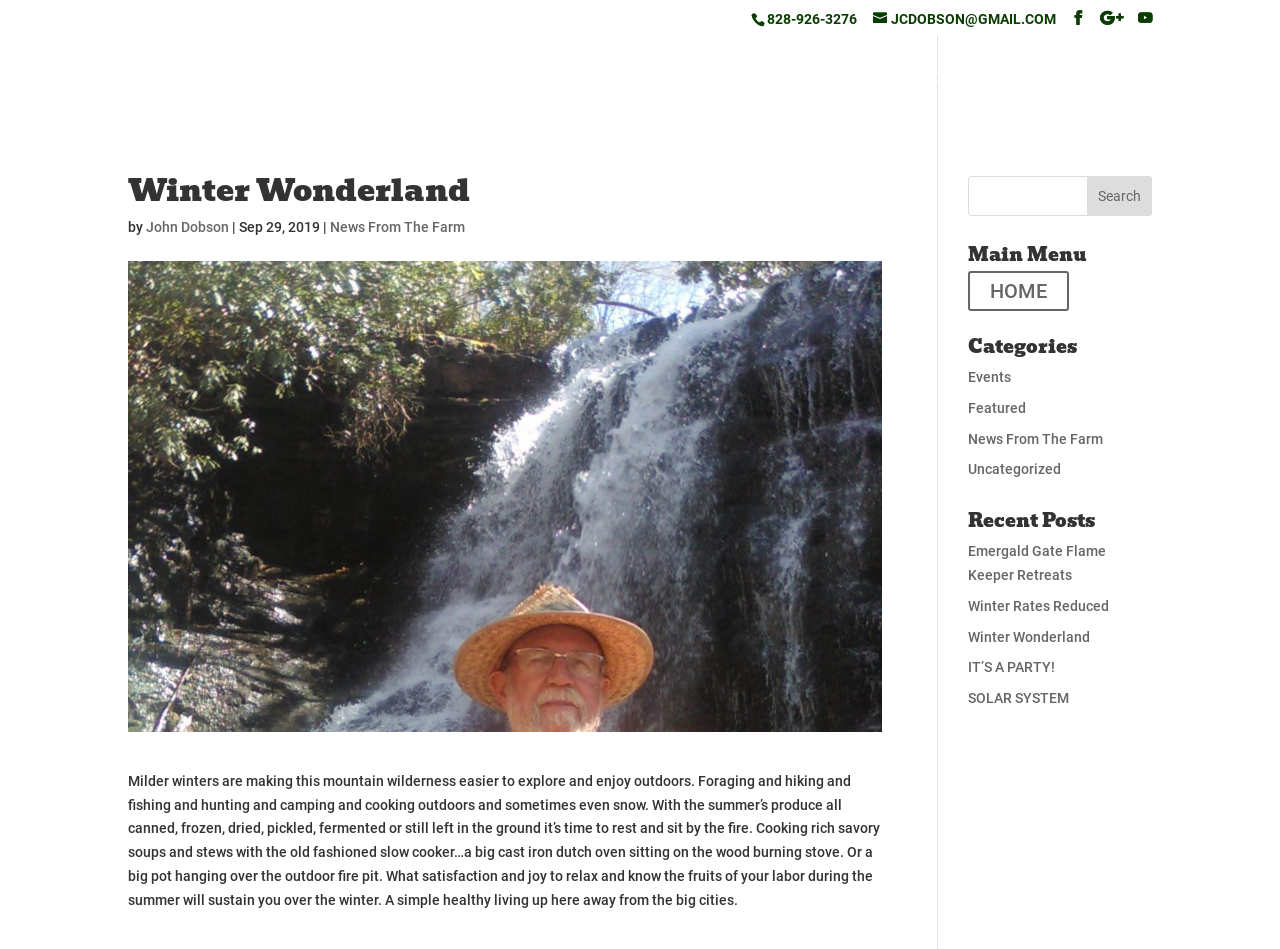Provide the bounding box coordinates of the area you need to click to execute the following instruction: "Search for something".

[0.1, 0.038, 0.9, 0.039]